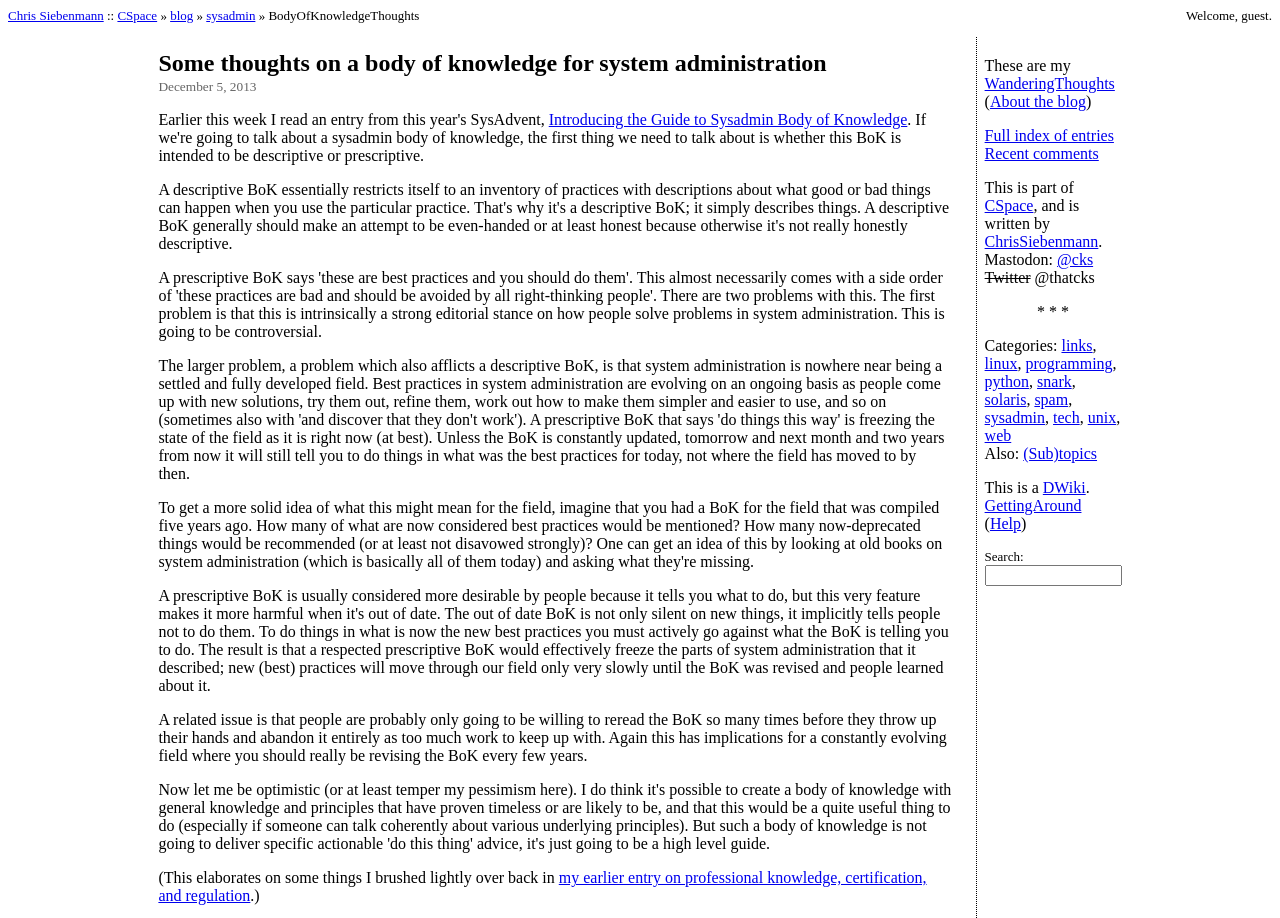Kindly determine the bounding box coordinates for the clickable area to achieve the given instruction: "Check the recent comments".

[0.769, 0.158, 0.858, 0.176]